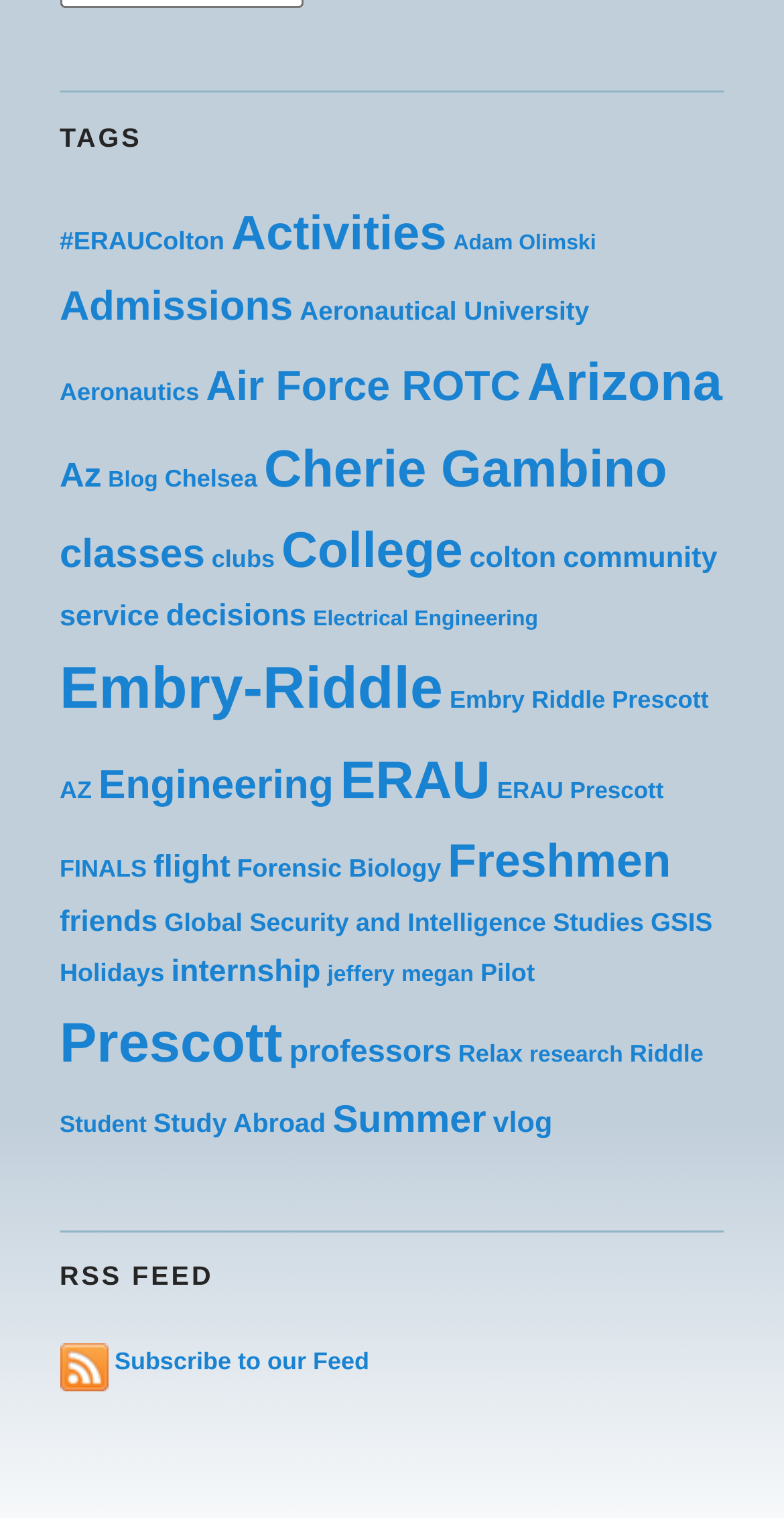Use one word or a short phrase to answer the question provided: 
What is the second heading on the webpage?

RSS FEED